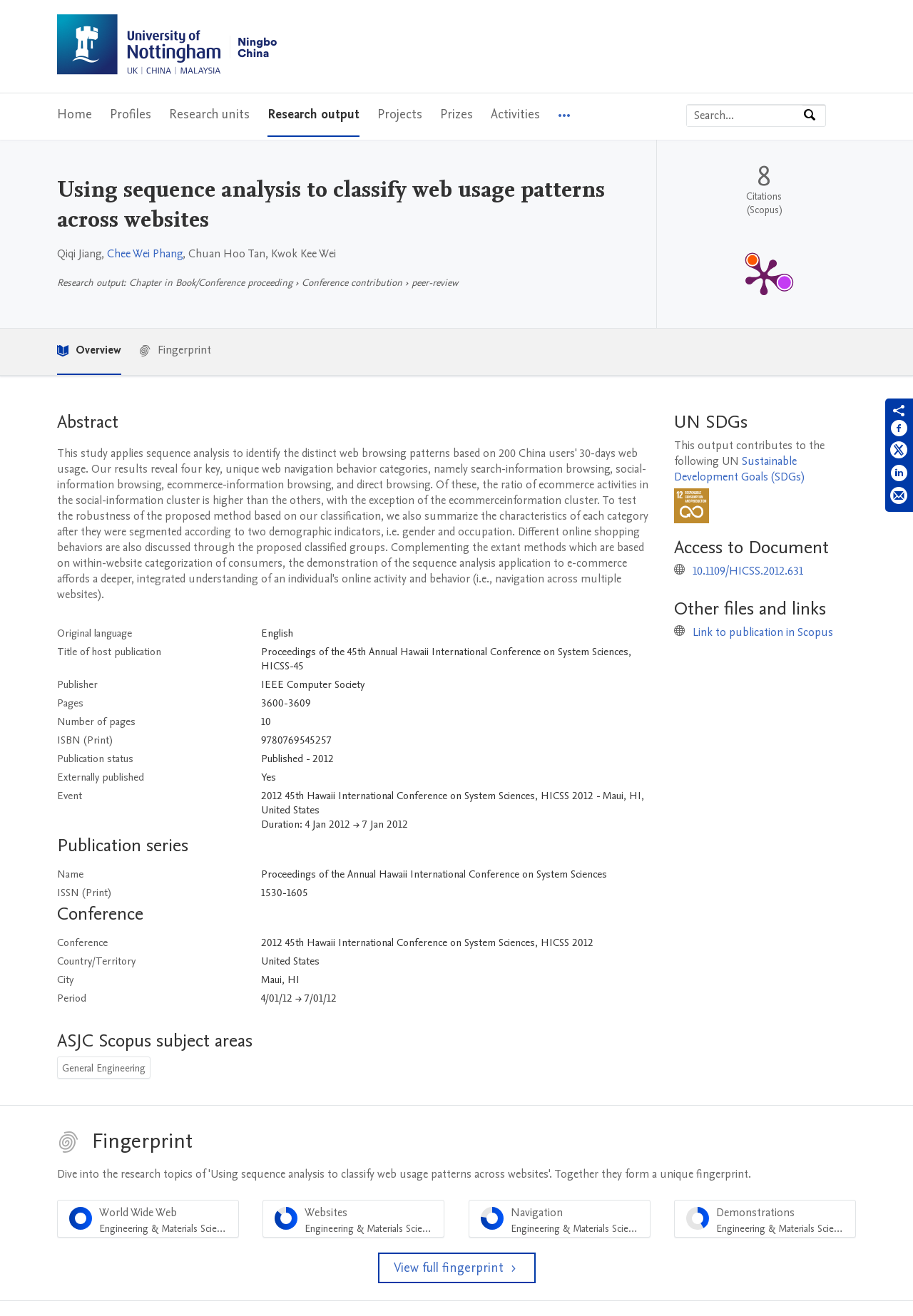What is the publication status of the research output?
Give a detailed response to the question by analyzing the screenshot.

This answer can be obtained by looking at the table in the 'Abstract' section, where the publication status of the research output is specified as 'Published - 2012'.